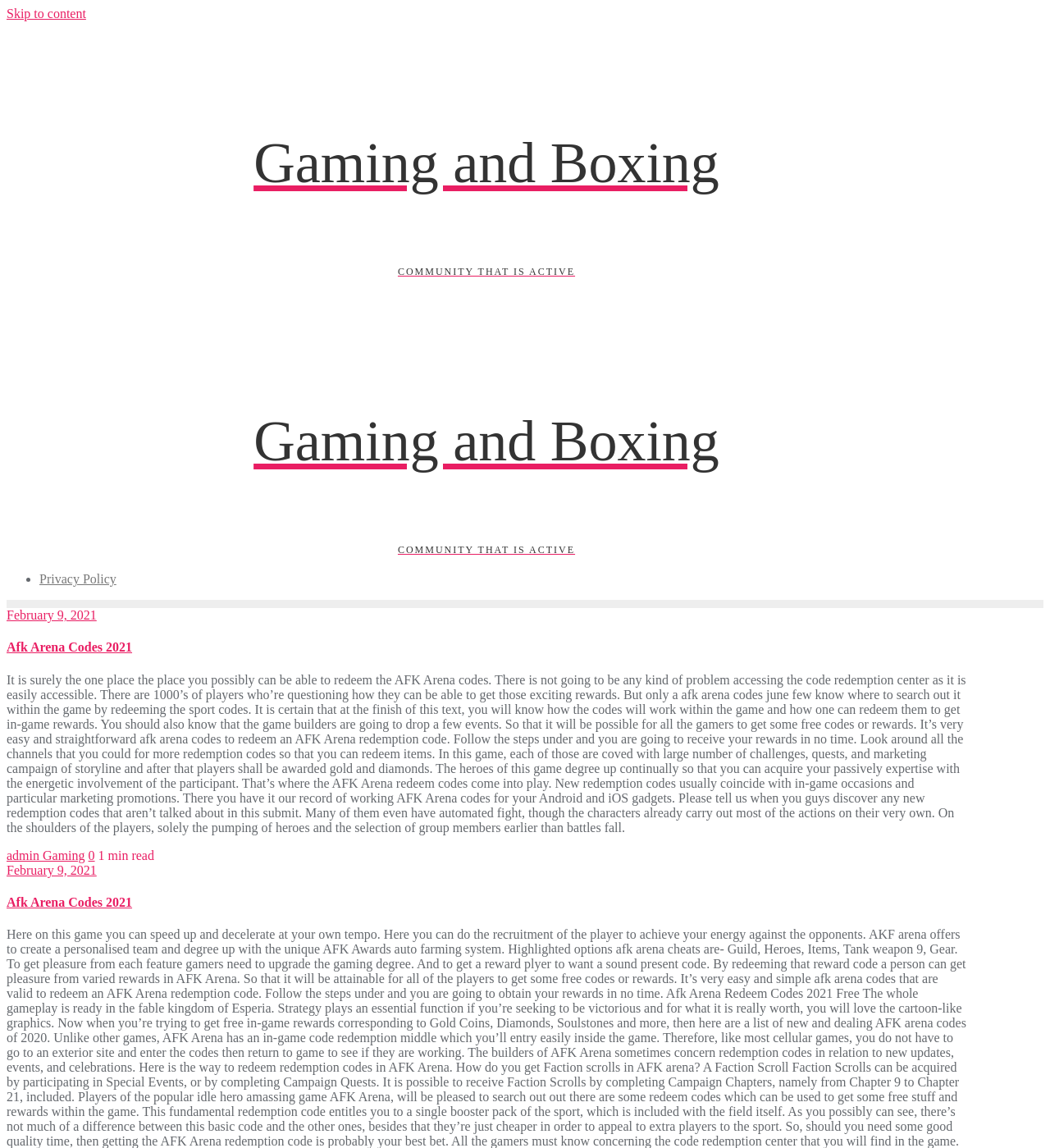Find the bounding box coordinates of the clickable area required to complete the following action: "View 'February 9, 2021' post".

[0.006, 0.53, 0.092, 0.542]